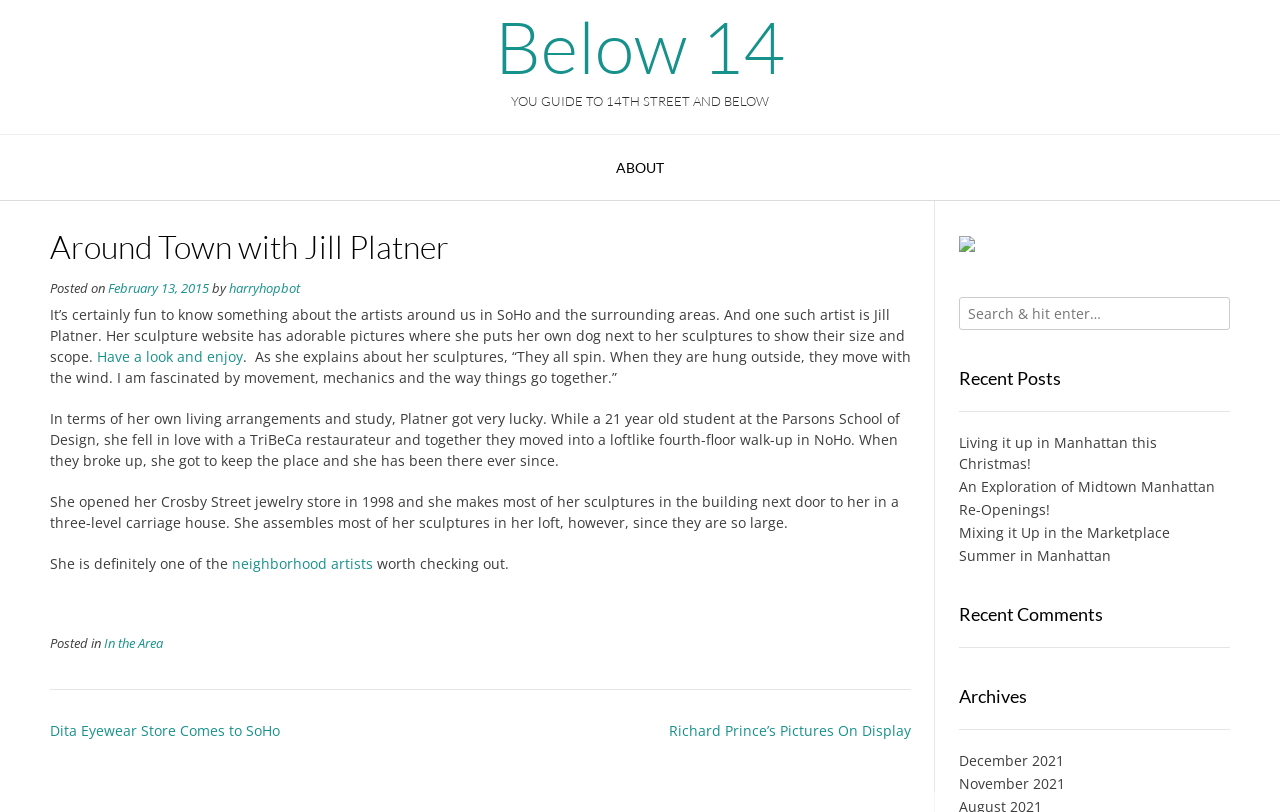Find the bounding box coordinates of the element to click in order to complete this instruction: "Click on the 'Below 14' link". The bounding box coordinates must be four float numbers between 0 and 1, denoted as [left, top, right, bottom].

[0.387, 0.012, 0.613, 0.101]